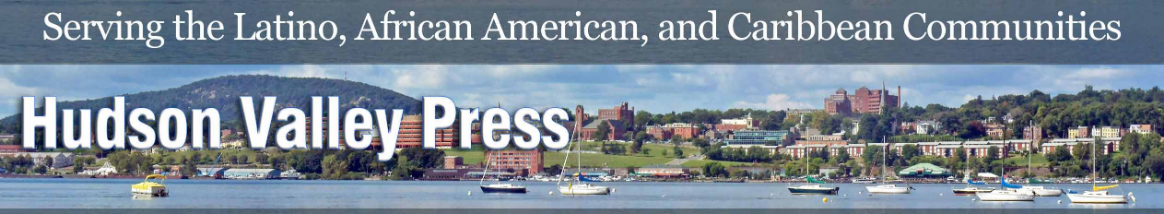Please respond to the question using a single word or phrase:
What communities does the publication serve?

Latino, African American, and Caribbean